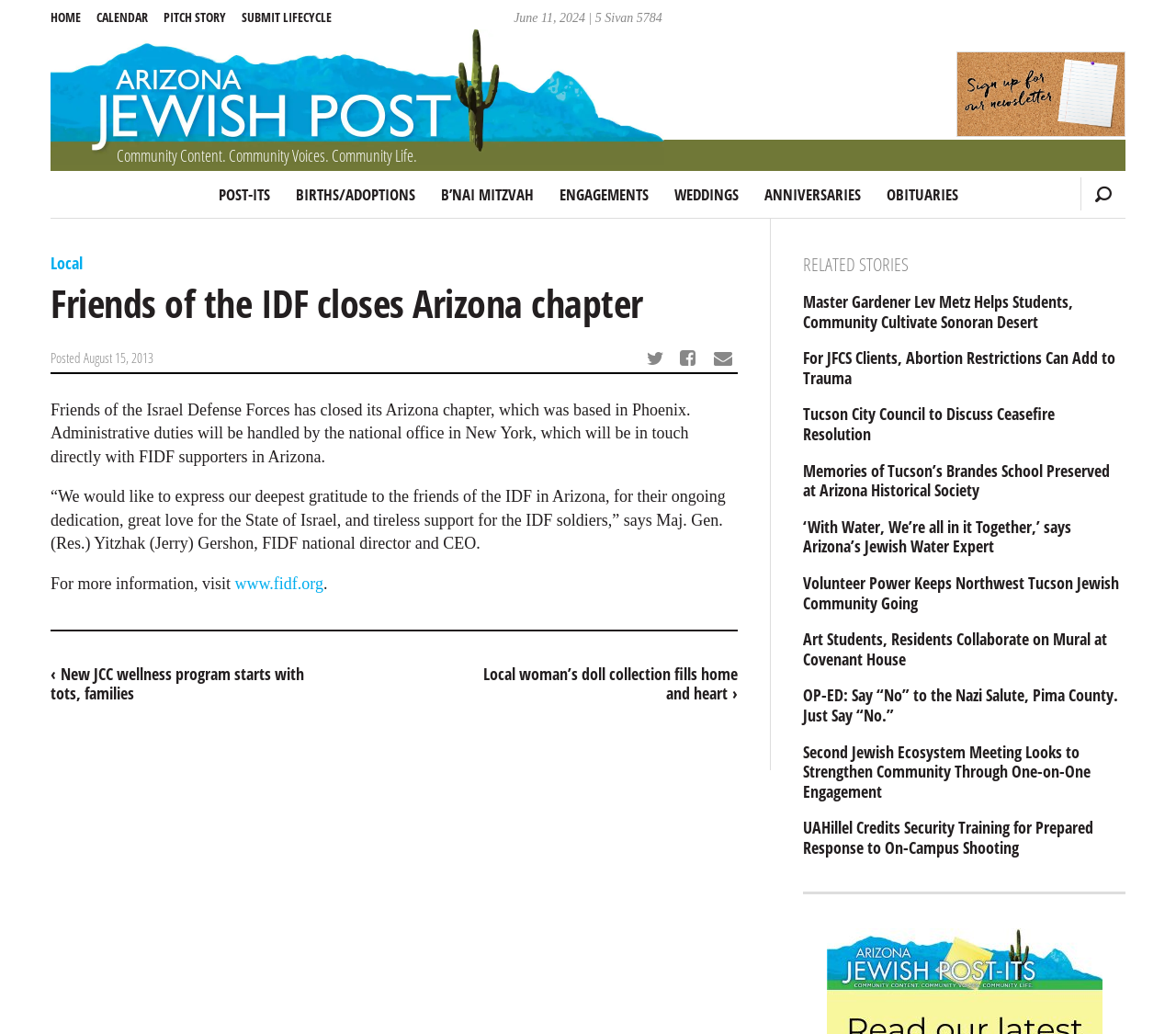Please find and report the primary heading text from the webpage.

Friends of the IDF closes Arizona chapter